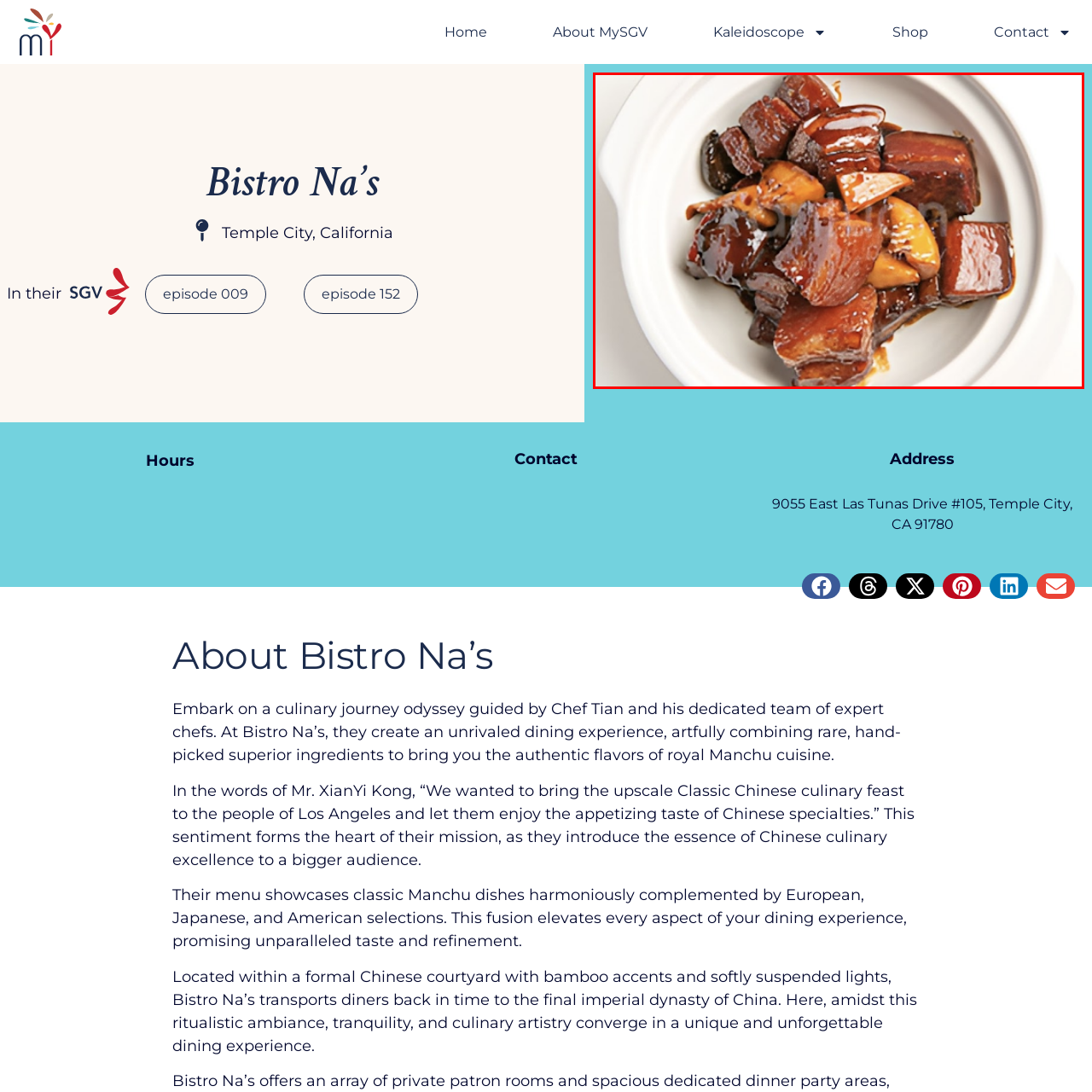What is the shape of the dish?
Inspect the image within the red bounding box and answer the question in detail.

The caption specifically states that the dish is 'served in a classic round dish', which suggests that the plate or container holding the food is circular in shape.